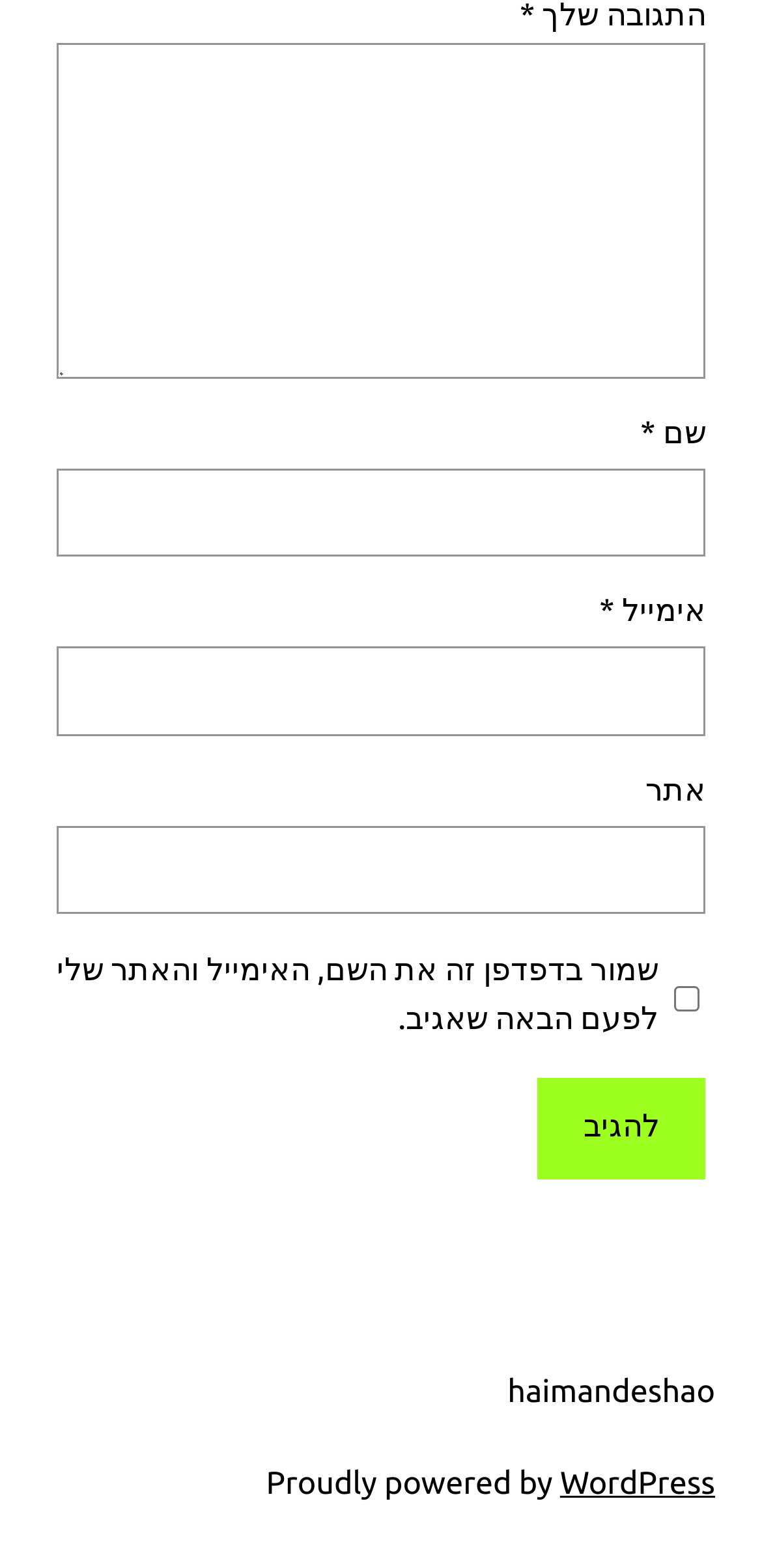What is the label of the last textbox?
Based on the image, answer the question with as much detail as possible.

The last textbox has a label 'אתר' which means 'Website'.